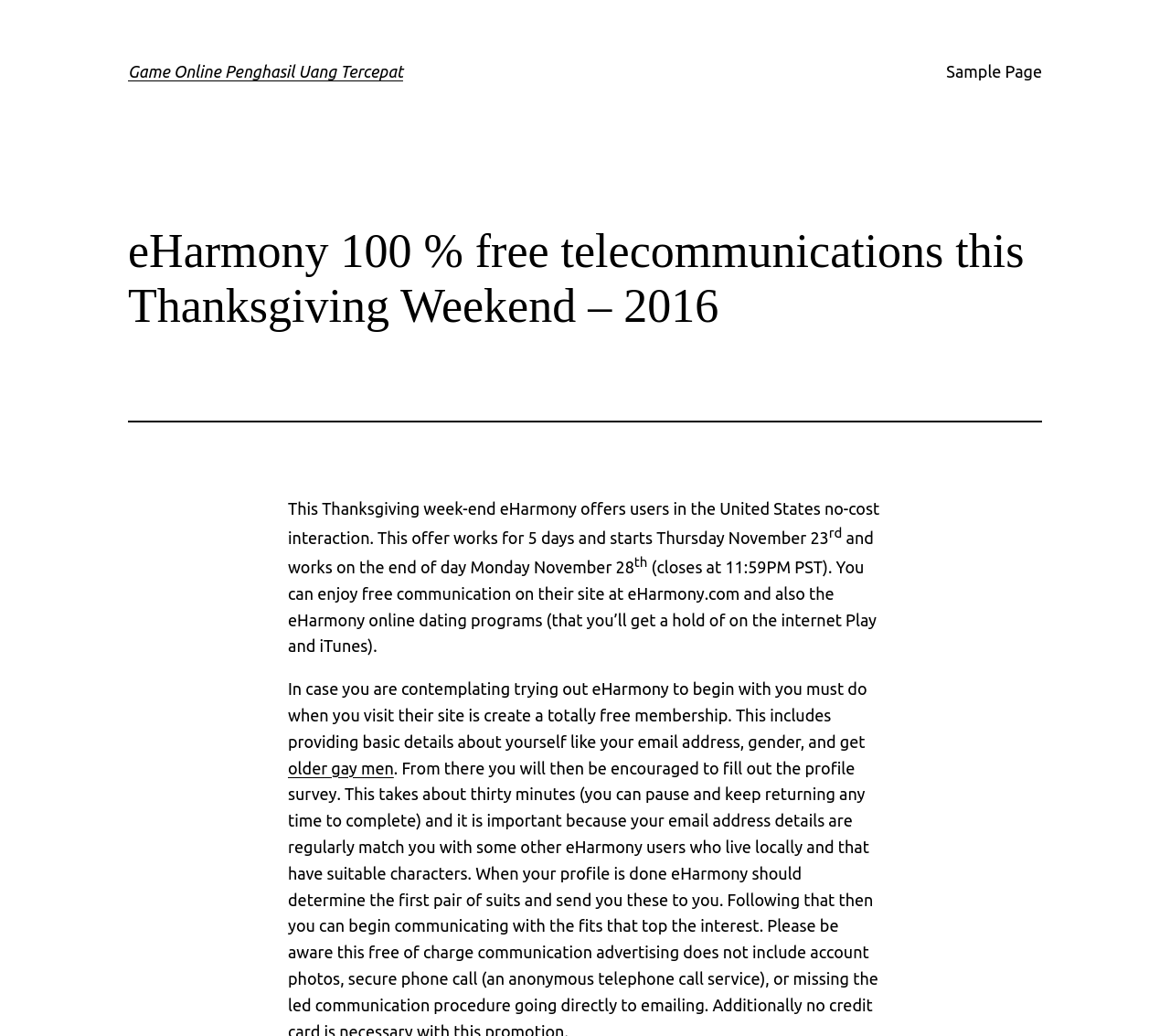Using the format (top-left x, top-left y, bottom-right x, bottom-right y), provide the bounding box coordinates for the described UI element. All values should be floating point numbers between 0 and 1: older gay men

[0.246, 0.732, 0.337, 0.75]